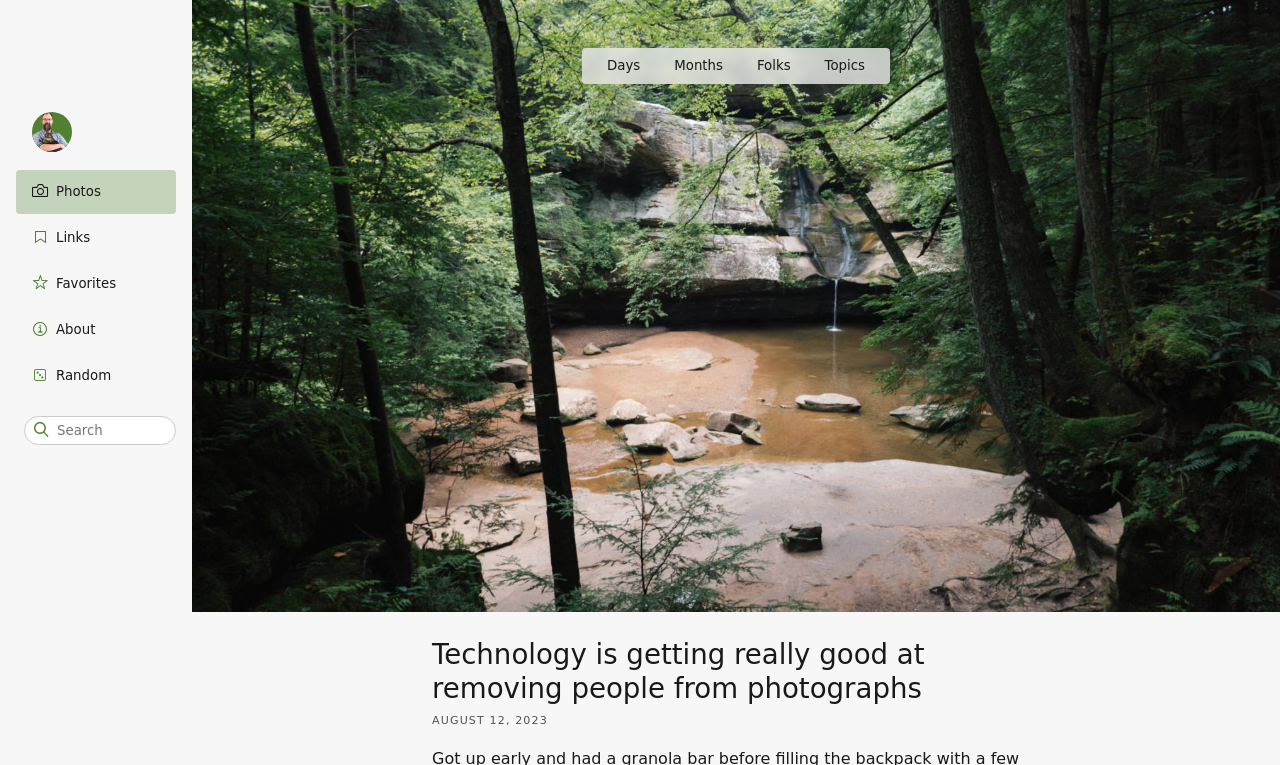Provide a one-word or brief phrase answer to the question:
What is the topic of the article?

Removing people from photographs